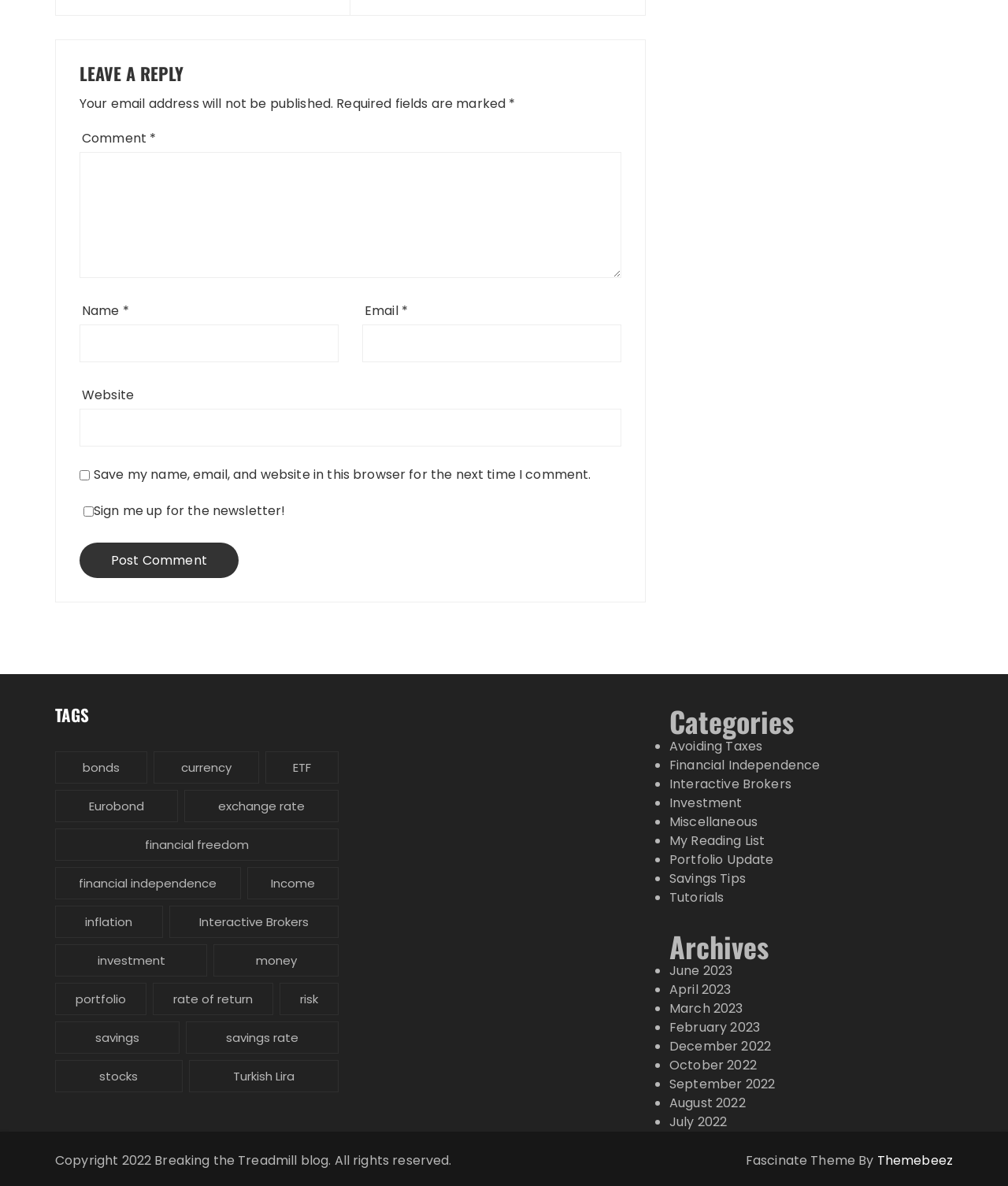How many categories are listed?
Provide a well-explained and detailed answer to the question.

I counted the number of links under the 'Categories' heading, which are 'Avoiding Taxes', 'Financial Independence', 'Interactive Brokers', 'Investment', 'Miscellaneous', 'My Reading List', 'Portfolio Update', and 'Savings Tips'.